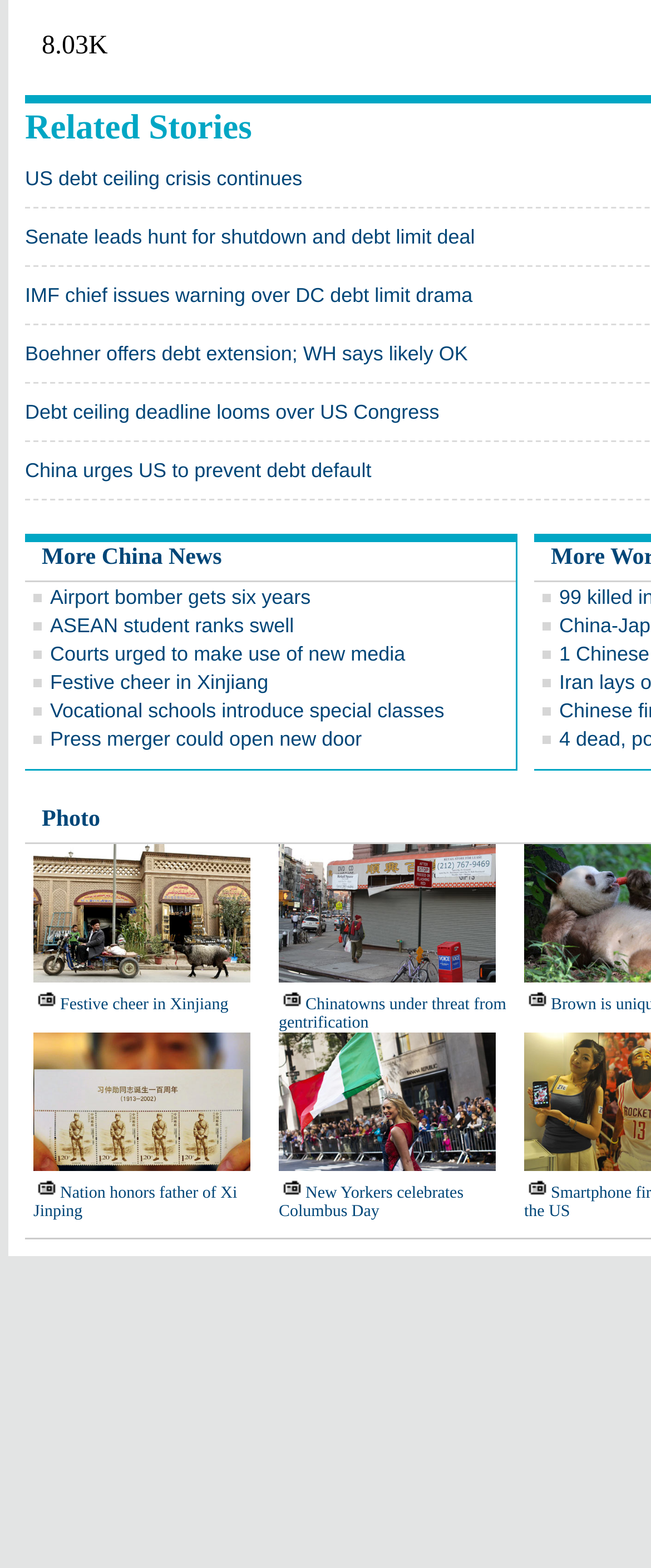How many links are there in the webpage?
Give a single word or phrase as your answer by examining the image.

15